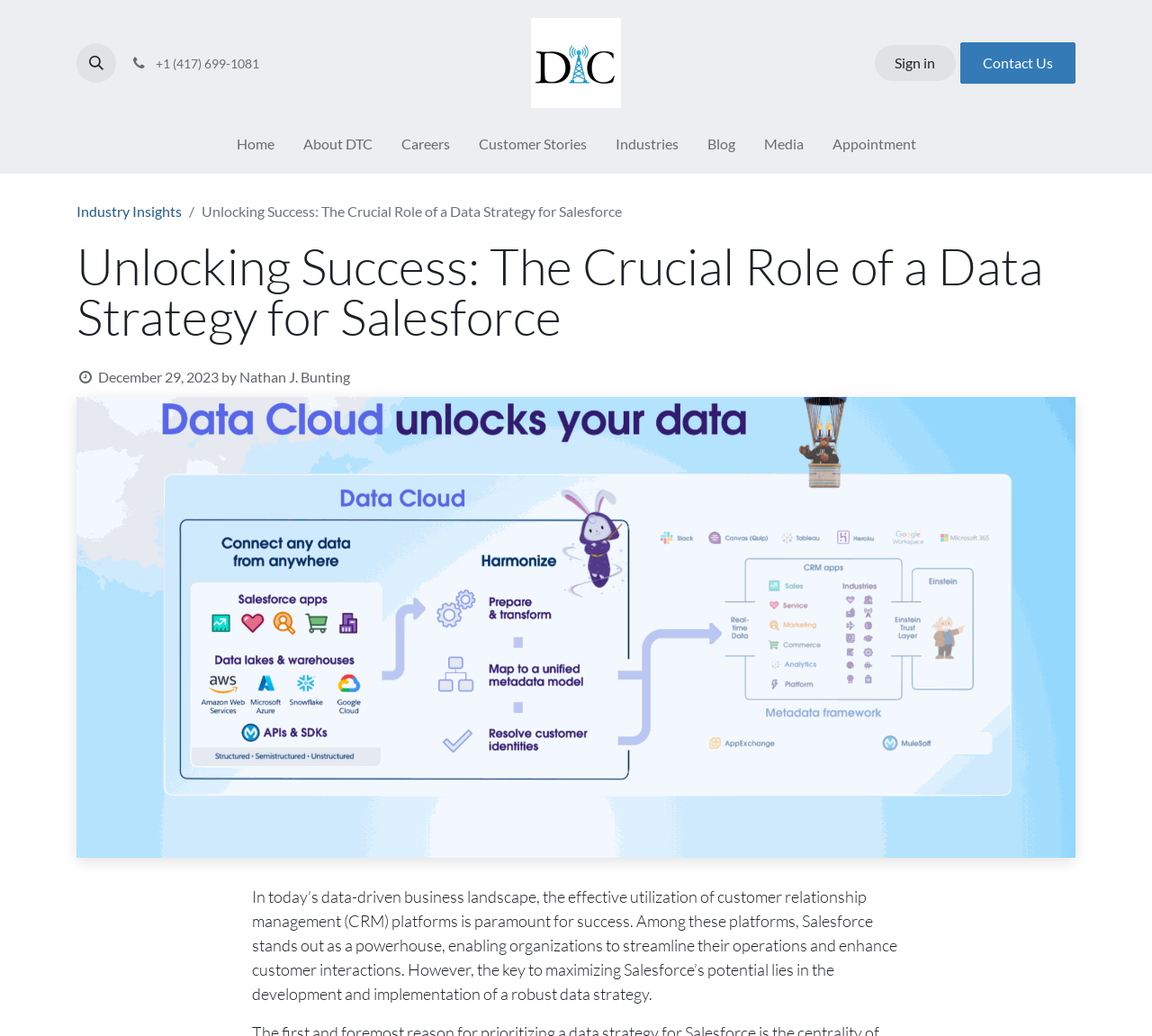Pinpoint the bounding box coordinates of the clickable element needed to complete the instruction: "Read Industry Insights". The coordinates should be provided as four float numbers between 0 and 1: [left, top, right, bottom].

[0.066, 0.195, 0.158, 0.212]